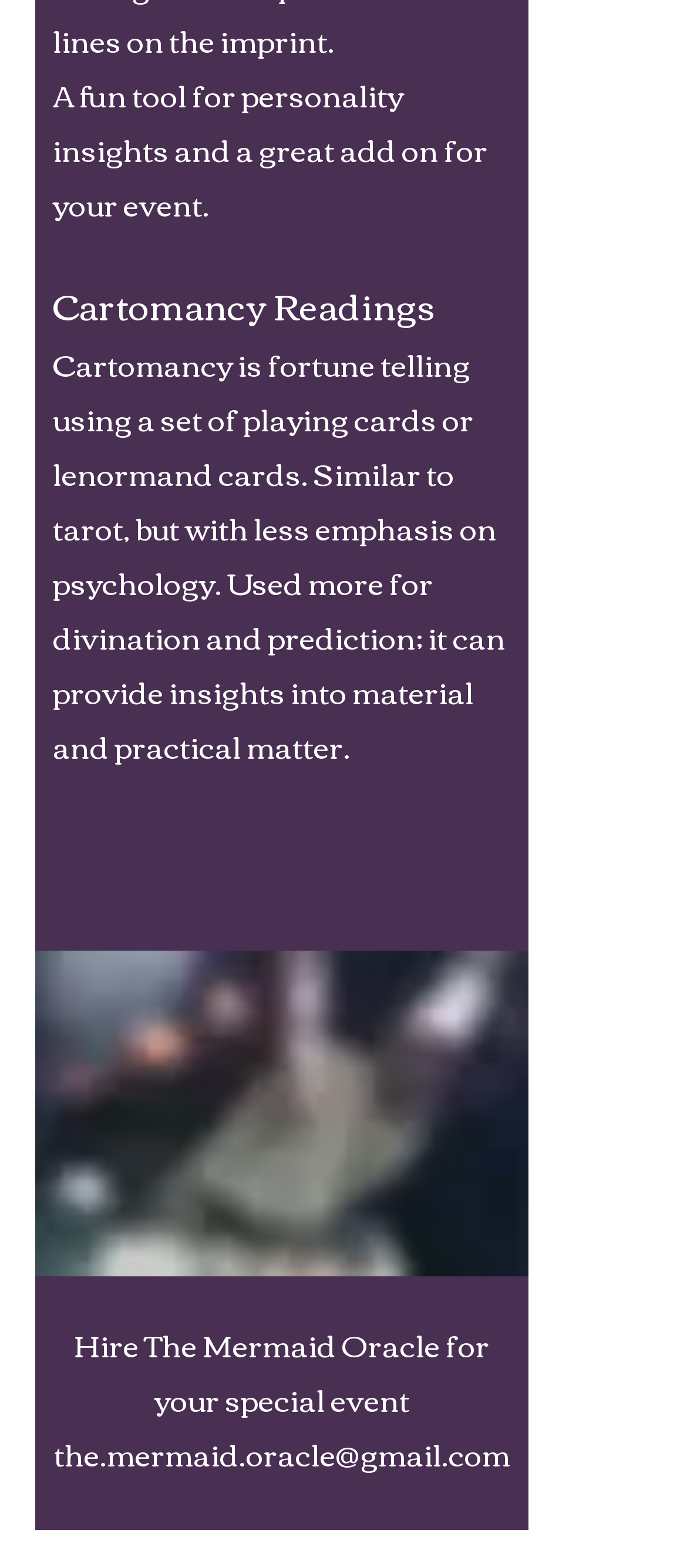What type of cards are used in Cartomancy?
Please respond to the question thoroughly and include all relevant details.

The description of Cartomancy mentions that it uses 'a set of playing cards or lenormand cards', indicating that these are the types of cards used in this form of fortune telling.